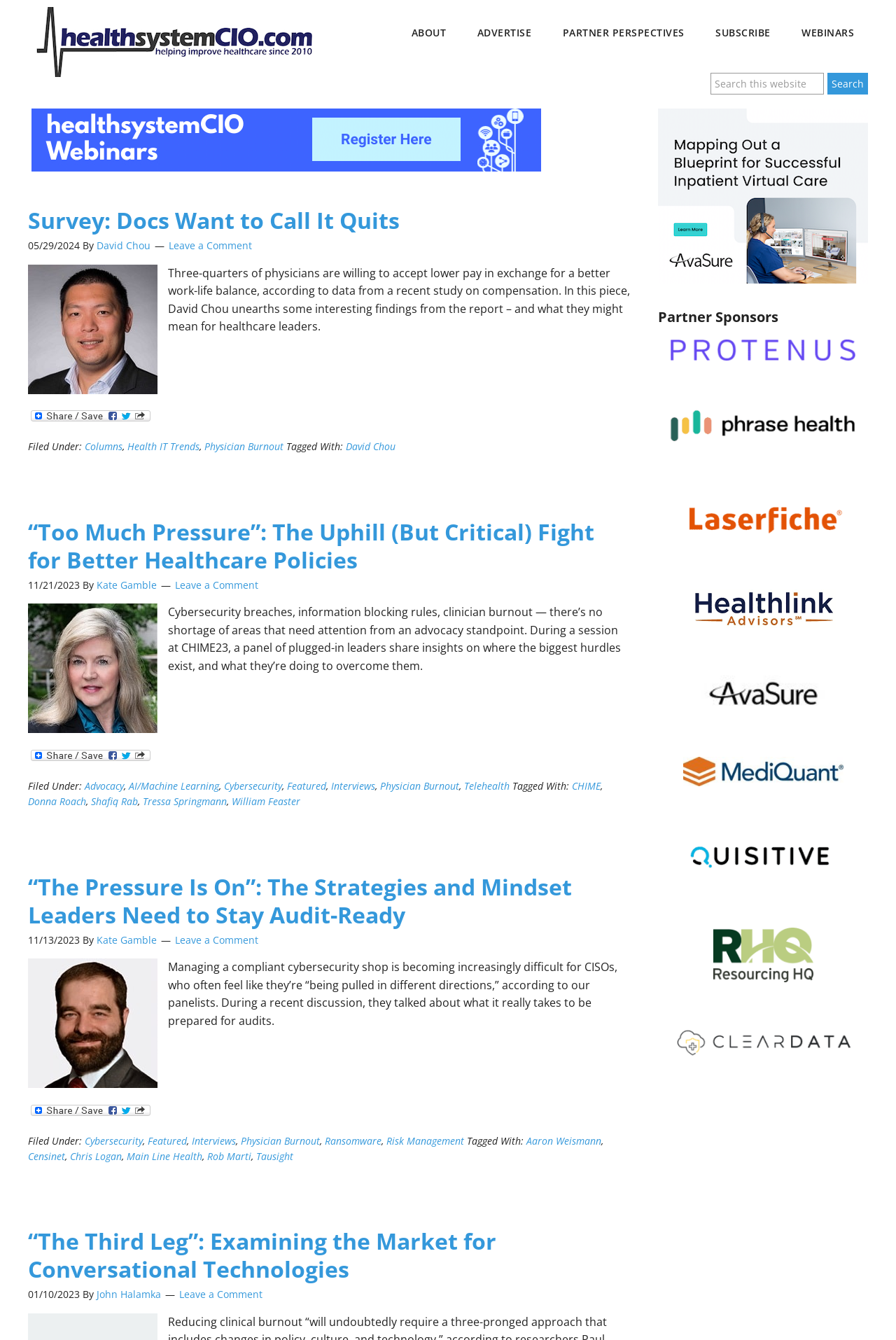Find and provide the bounding box coordinates for the UI element described with: "name="s" placeholder="Search this website"".

[0.793, 0.054, 0.92, 0.07]